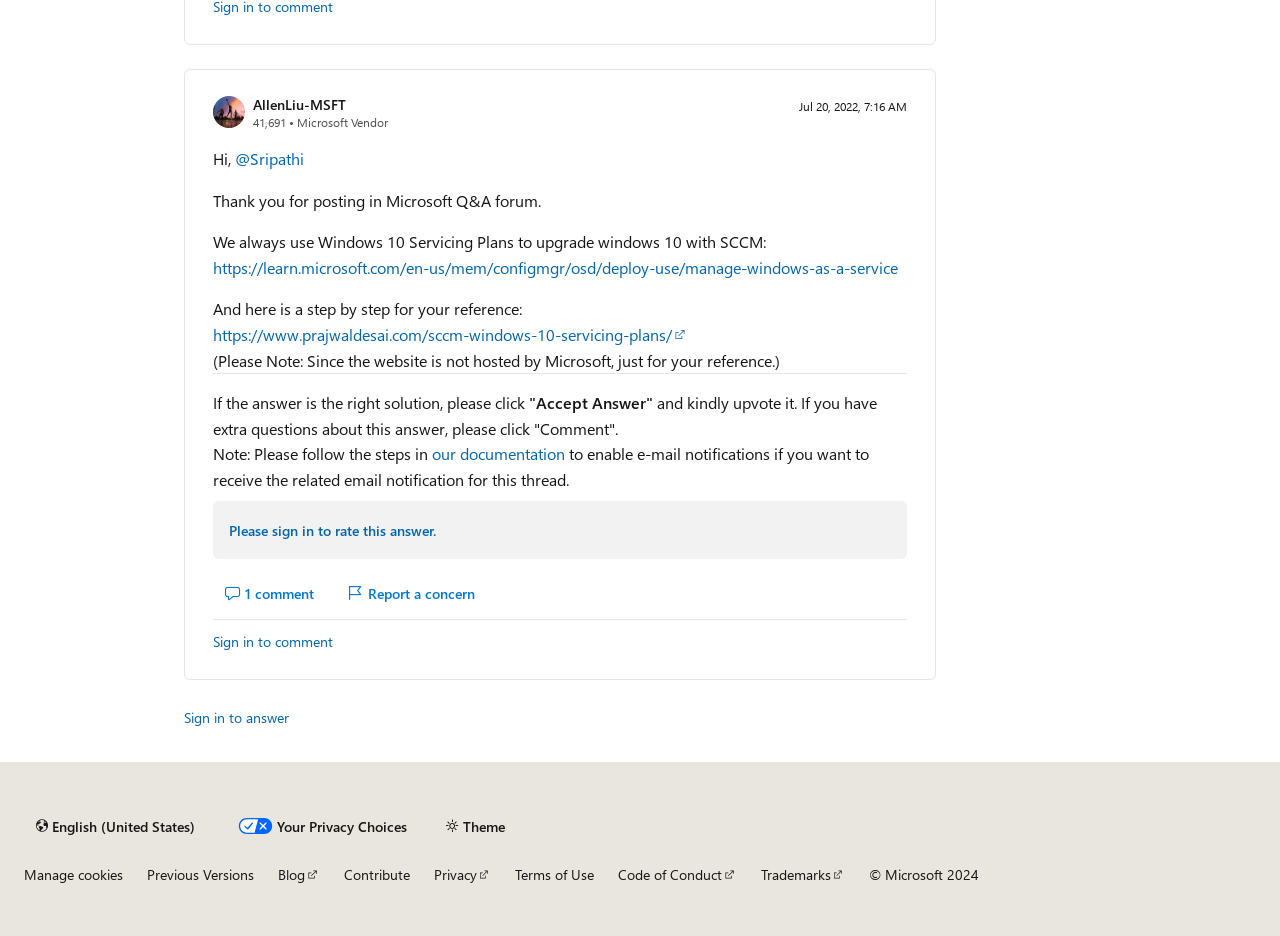What is the purpose of the link 'https://learn.microsoft.com/en-us/mem/configmgr/osd/deploy-use/manage-windows-as-a-service'?
Provide an in-depth and detailed answer to the question.

The link 'https://learn.microsoft.com/en-us/mem/configmgr/osd/deploy-use/manage-windows-as-a-service' is provided in the context of upgrading Windows 10 with SCCM, suggesting that it provides information on managing Windows as a service.